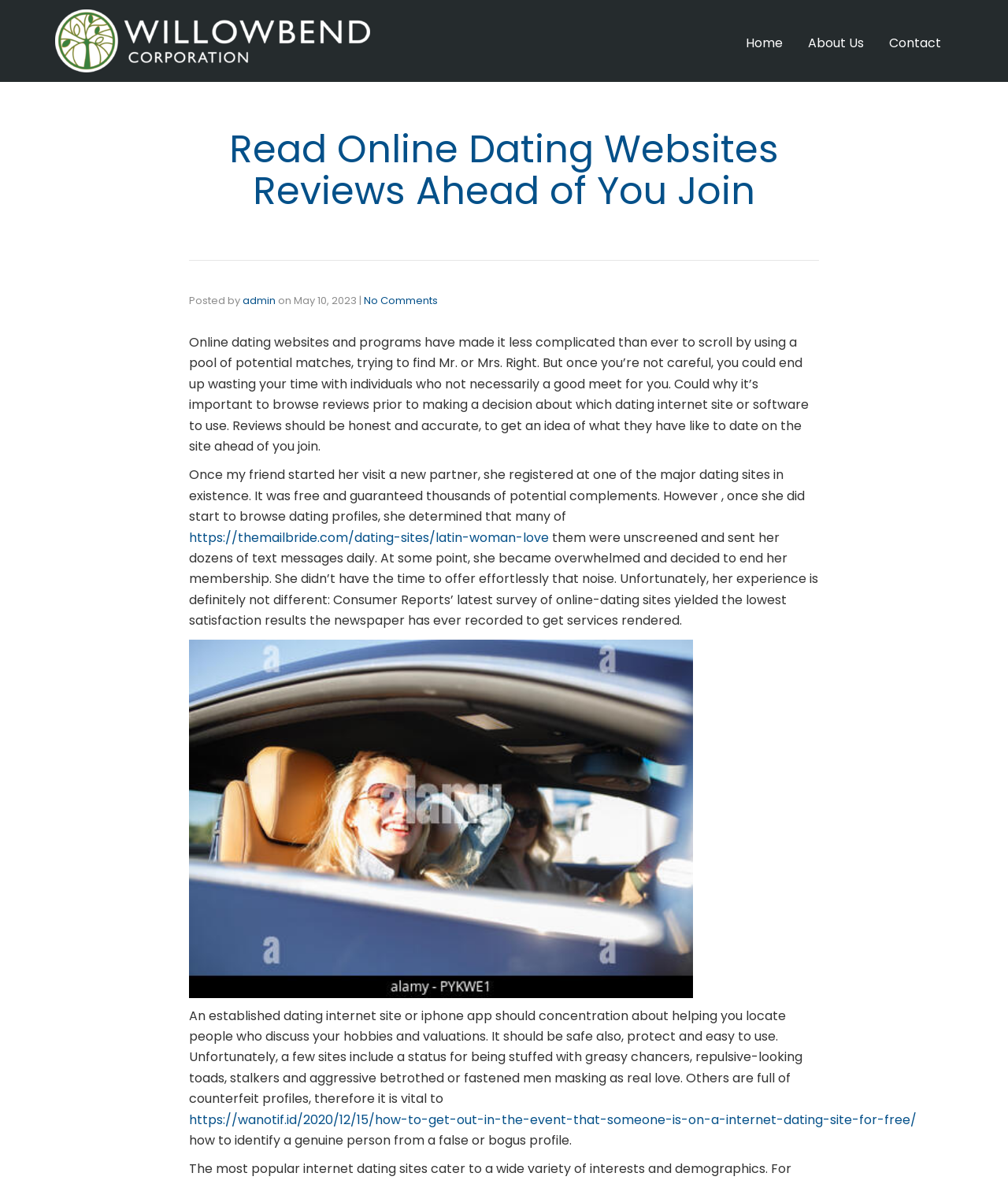What happened to the author's friend on a dating site?
Provide a detailed and extensive answer to the question.

The author's friend registered on a dating site and started browsing profiles, but she got overwhelmed because many of the profiles were unscreened and she received dozens of text messages daily.